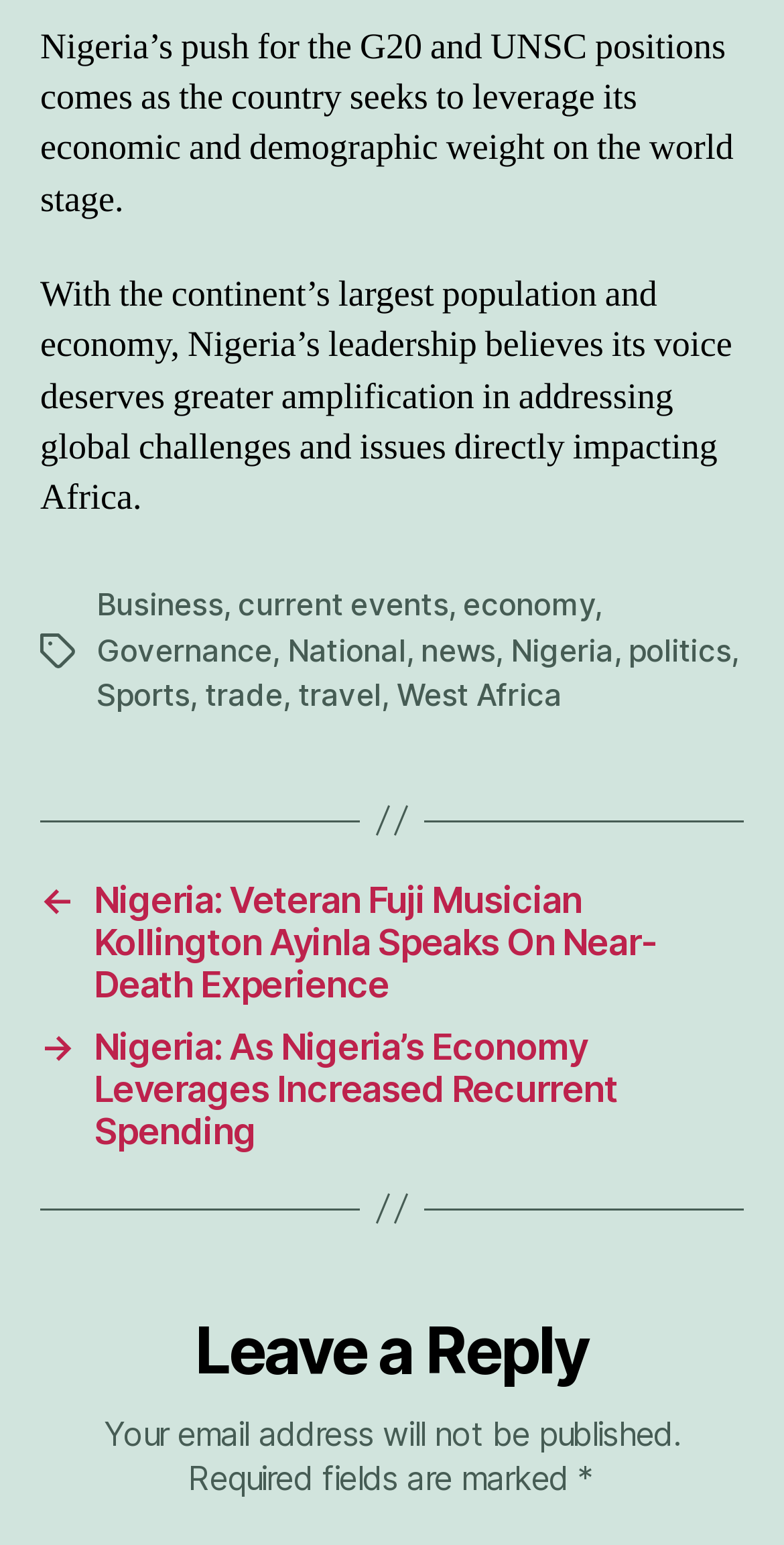Given the element description West Africa, specify the bounding box coordinates of the corresponding UI element in the format (top-left x, top-left y, bottom-right x, bottom-right y). All values must be between 0 and 1.

[0.506, 0.437, 0.716, 0.462]